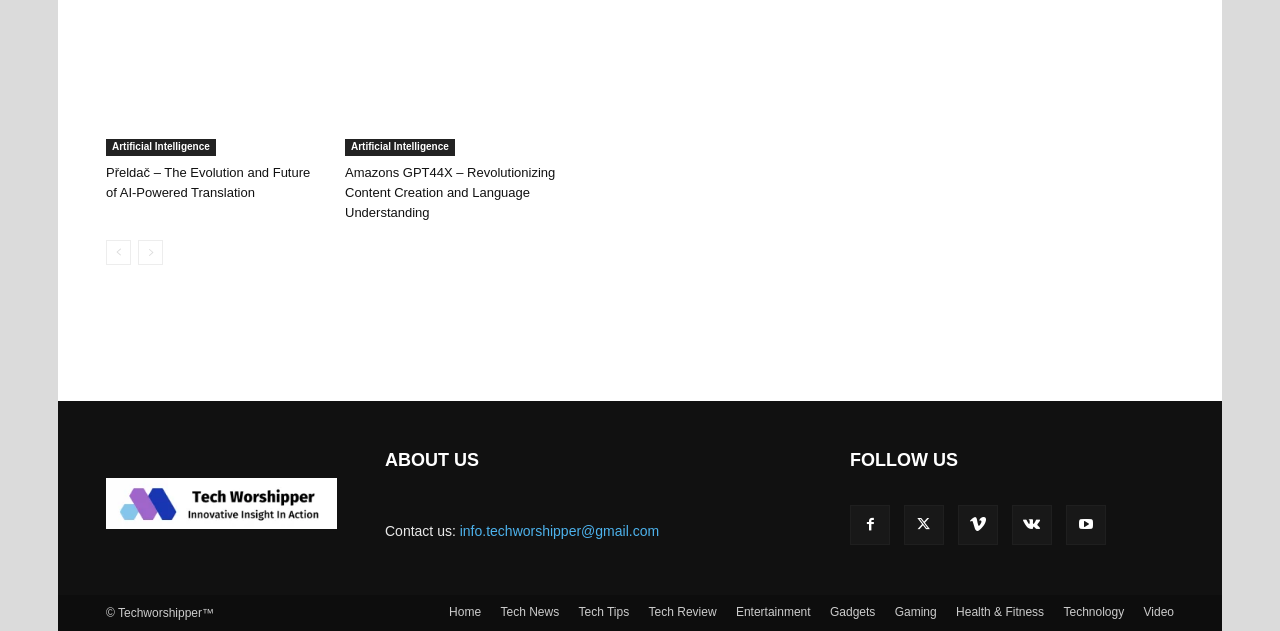Provide the bounding box coordinates of the area you need to click to execute the following instruction: "go to home page".

[0.351, 0.955, 0.376, 0.984]